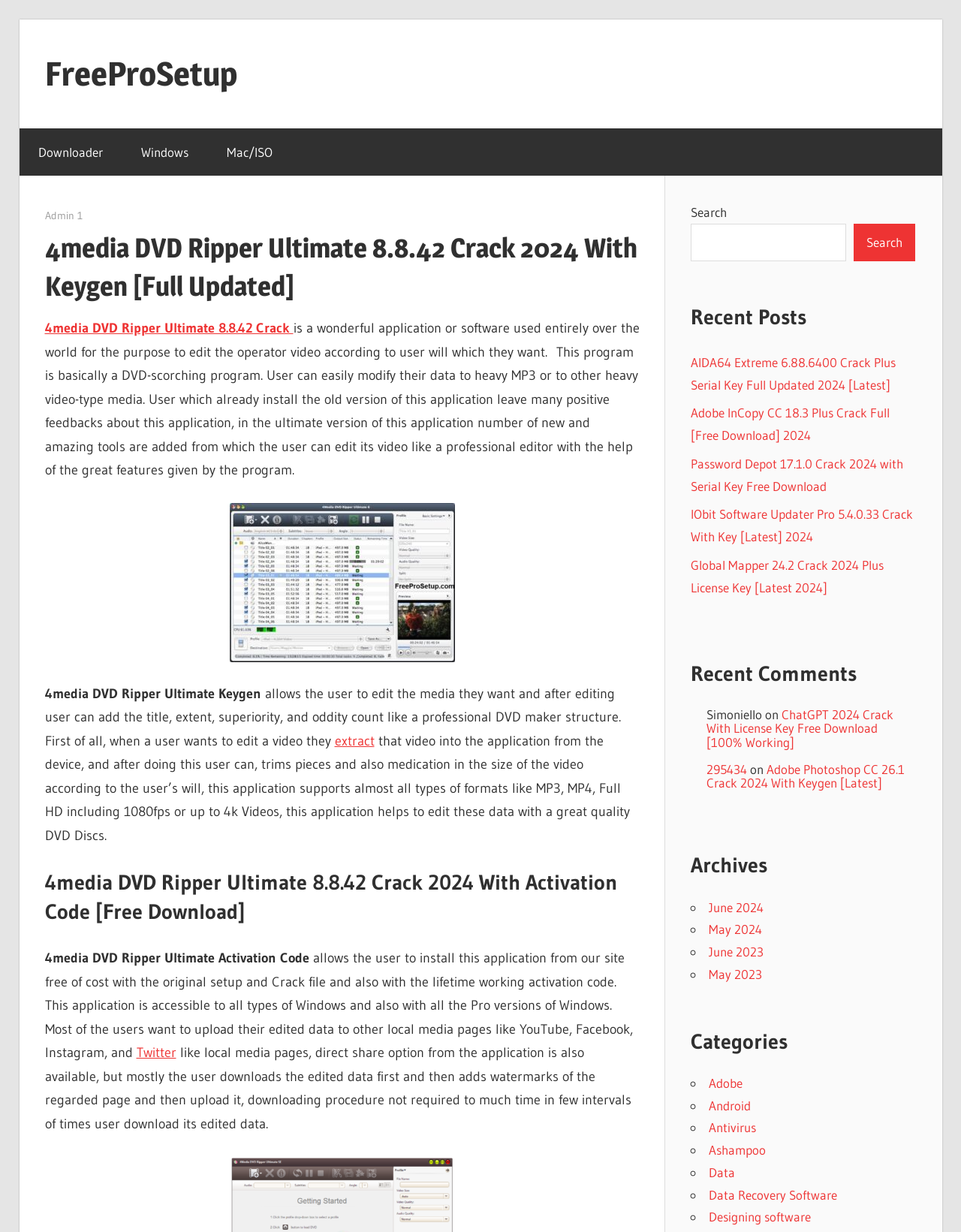What is the 'Recent Posts' section for?
Please give a detailed and thorough answer to the question, covering all relevant points.

The 'Recent Posts' section is located at the right sidebar of the webpage, and it displays a list of recent posts on the website, including titles and links to the posts.